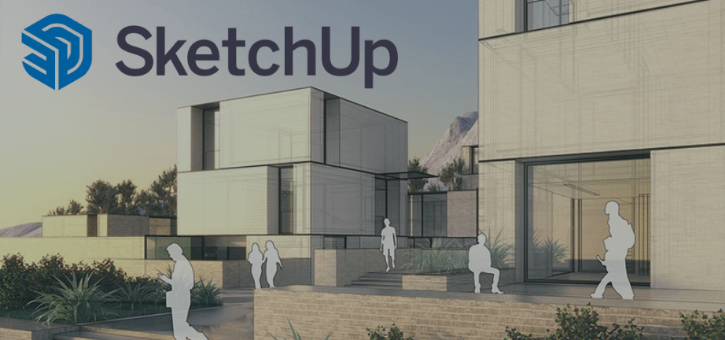Provide a comprehensive description of the image.

The image showcases the logo of SketchUp, prominently displayed over a background depicting modern architecture. The scene features sleek, minimalist buildings surrounded by lush greenery, offering a glimpse into a well-designed outdoor space. Silhouettes of people are seen interacting within the environment, highlighting the practical applications of SketchUp in architectural design and urban planning. This visual representation conveys the essence of SketchUp as a powerful and versatile 3D modeling software, widely recognized and utilized by millions of professionals and hobbyists in various fields, including architecture, interior design, and construction.